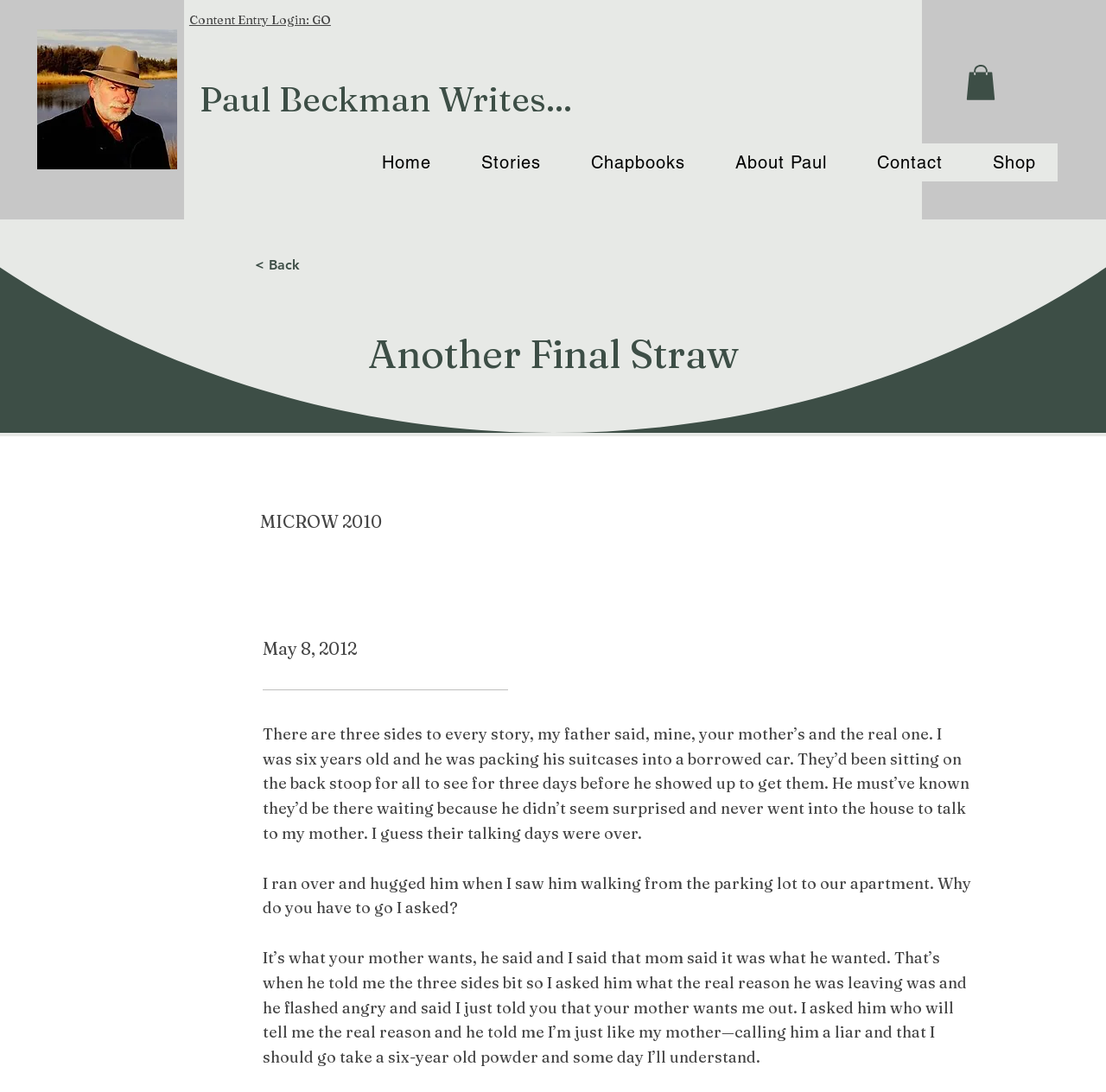Can you determine the bounding box coordinates of the area that needs to be clicked to fulfill the following instruction: "Click the 'Content Entry Login: GO' button"?

[0.171, 0.011, 0.299, 0.025]